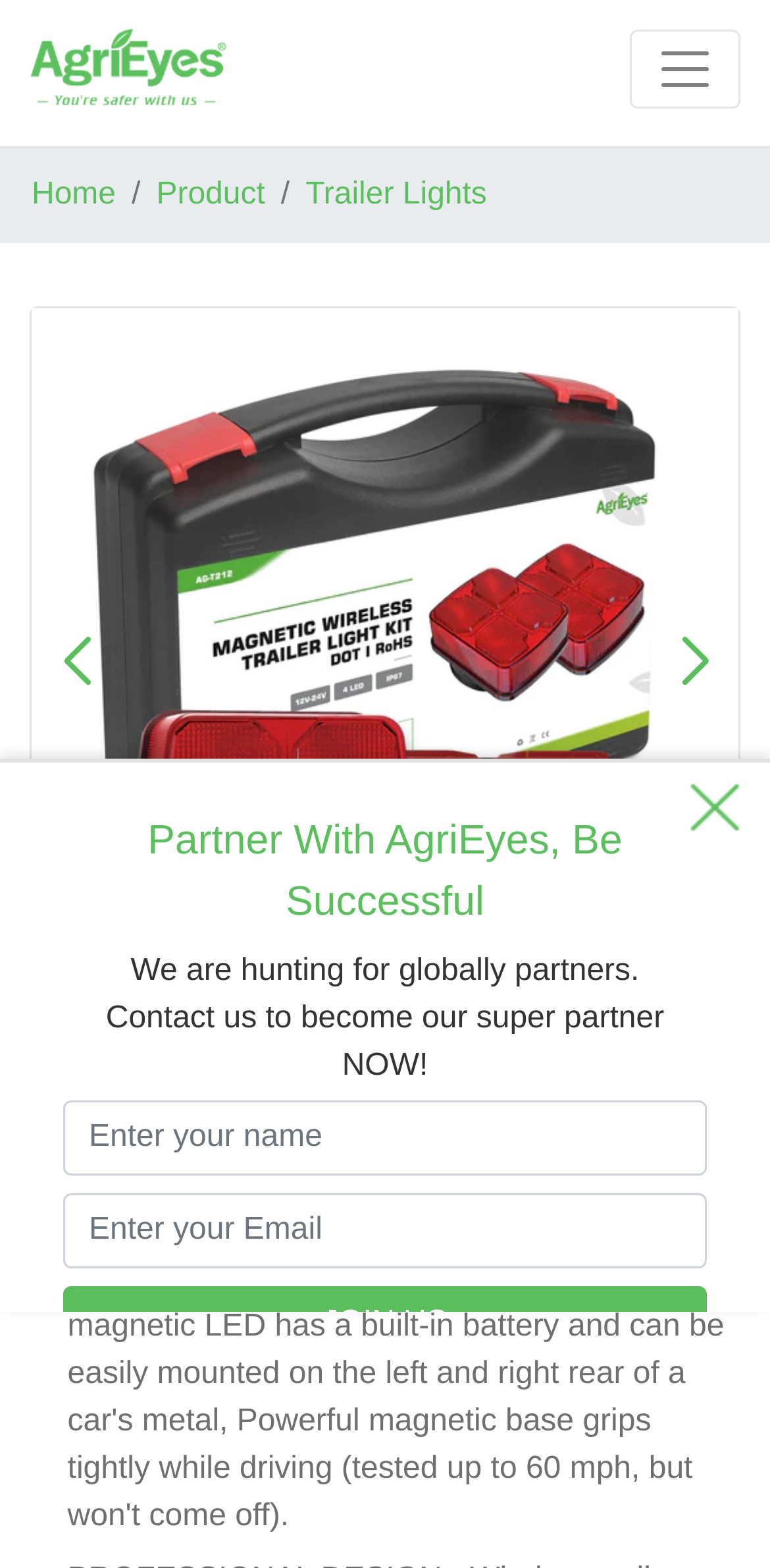Identify the bounding box coordinates of the clickable region to carry out the given instruction: "view annual reports".

None